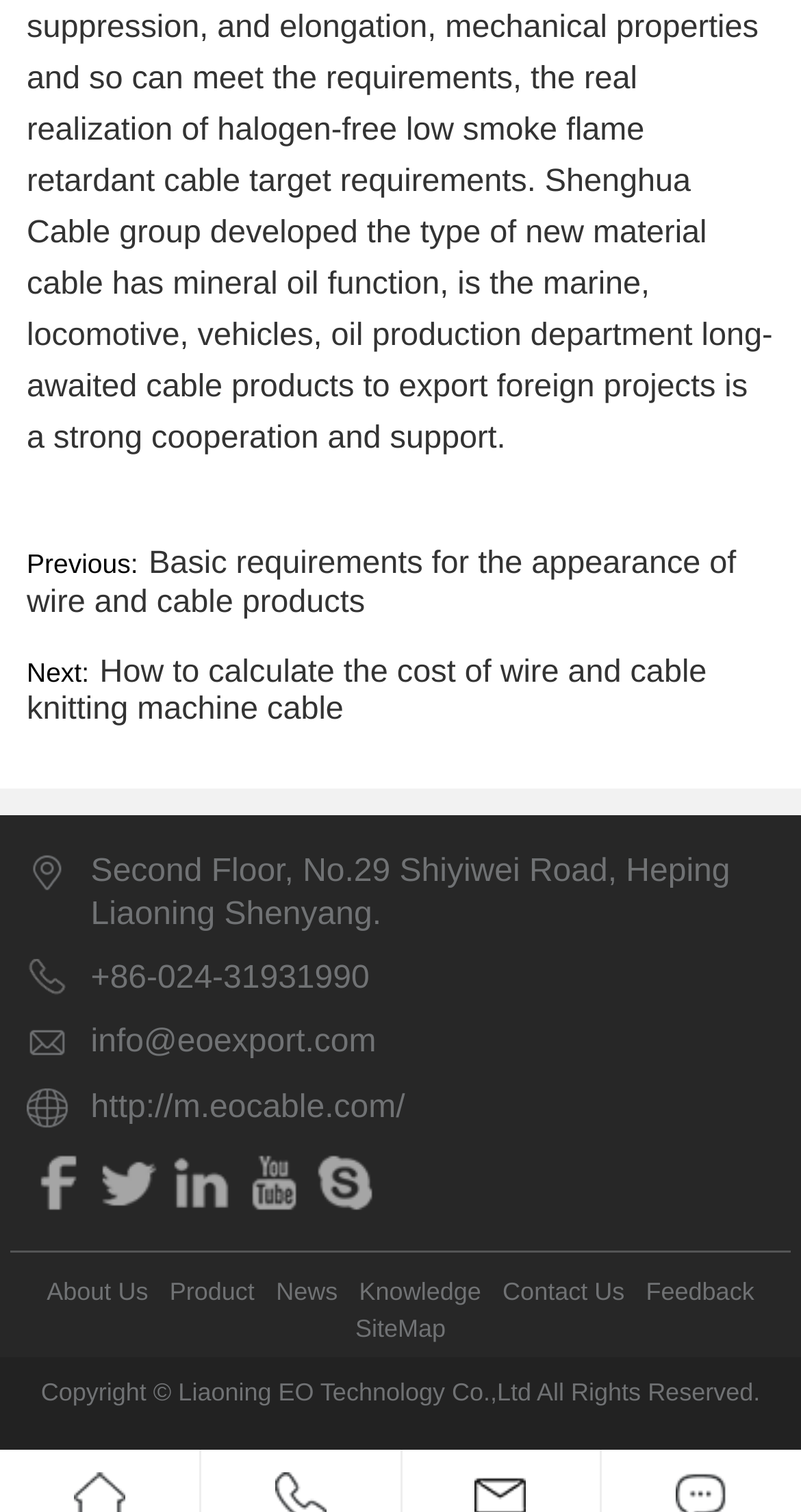Determine the bounding box coordinates of the clickable element to complete this instruction: "View the site map". Provide the coordinates in the format of four float numbers between 0 and 1, [left, top, right, bottom].

[0.436, 0.866, 0.564, 0.89]